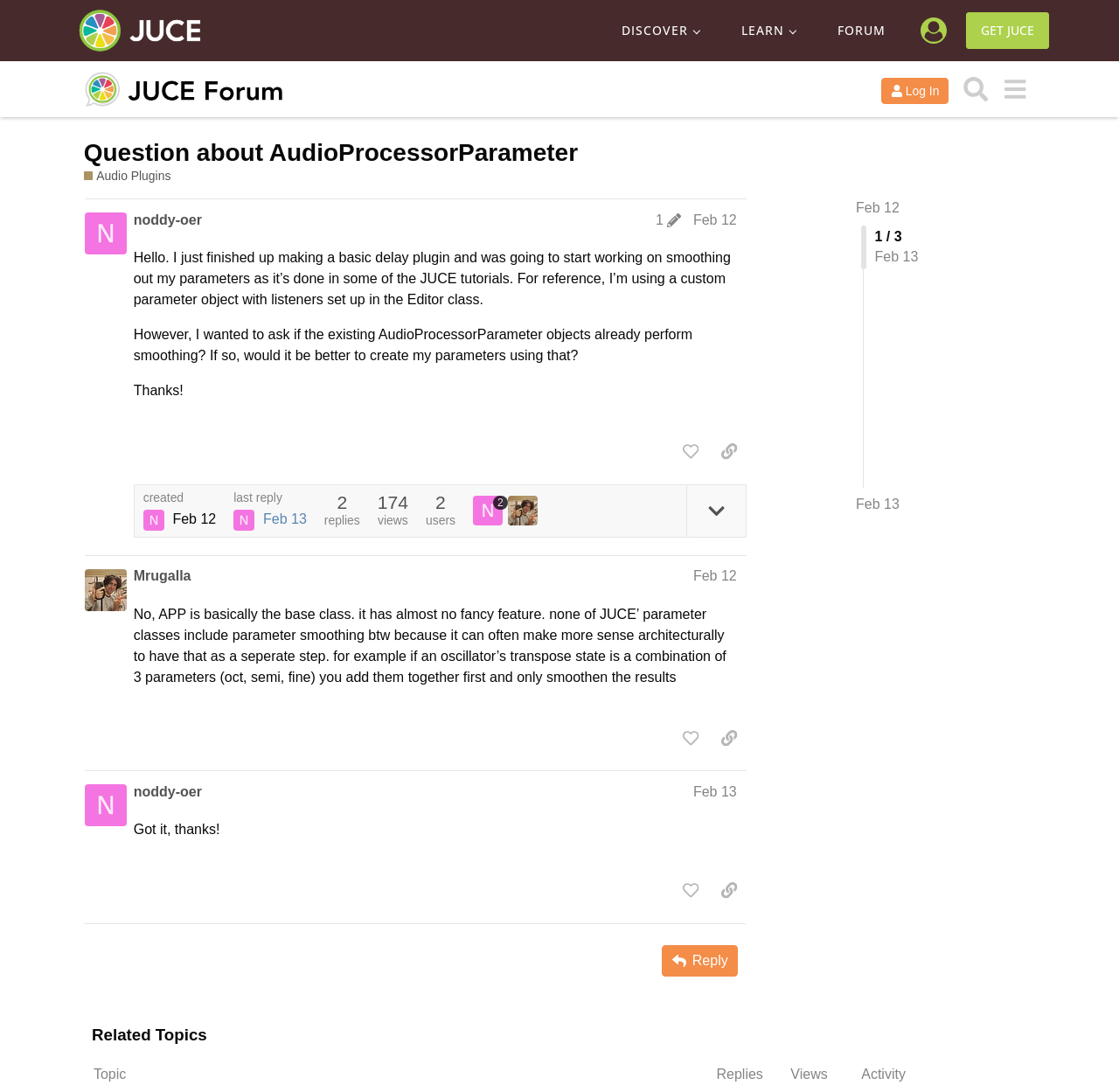Identify the bounding box coordinates of the section that should be clicked to achieve the task described: "Click the 'Reply' button".

[0.592, 0.865, 0.659, 0.894]